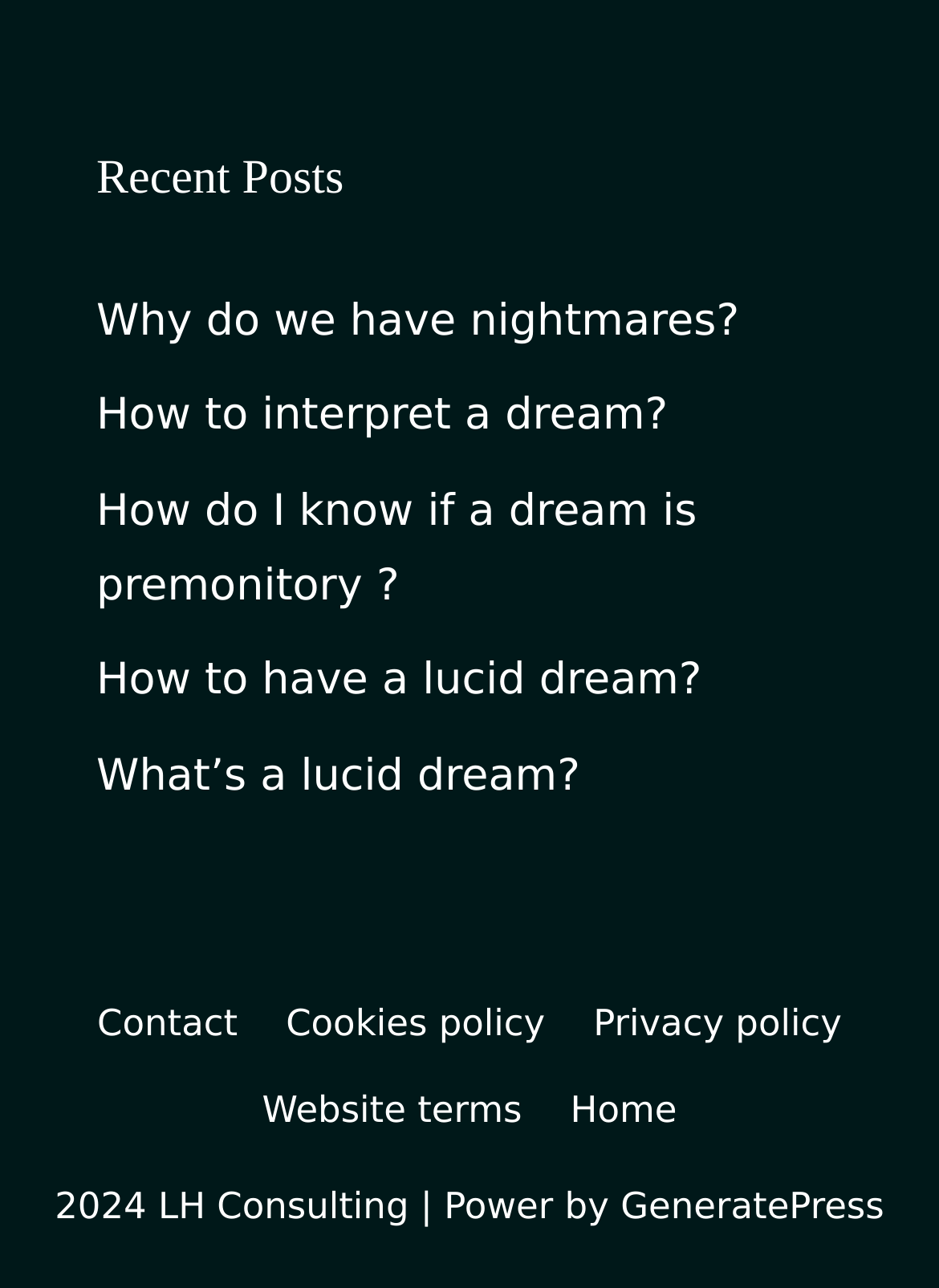Determine the bounding box coordinates of the clickable region to execute the instruction: "Go to the home page". The coordinates should be four float numbers between 0 and 1, denoted as [left, top, right, bottom].

[0.607, 0.845, 0.721, 0.878]